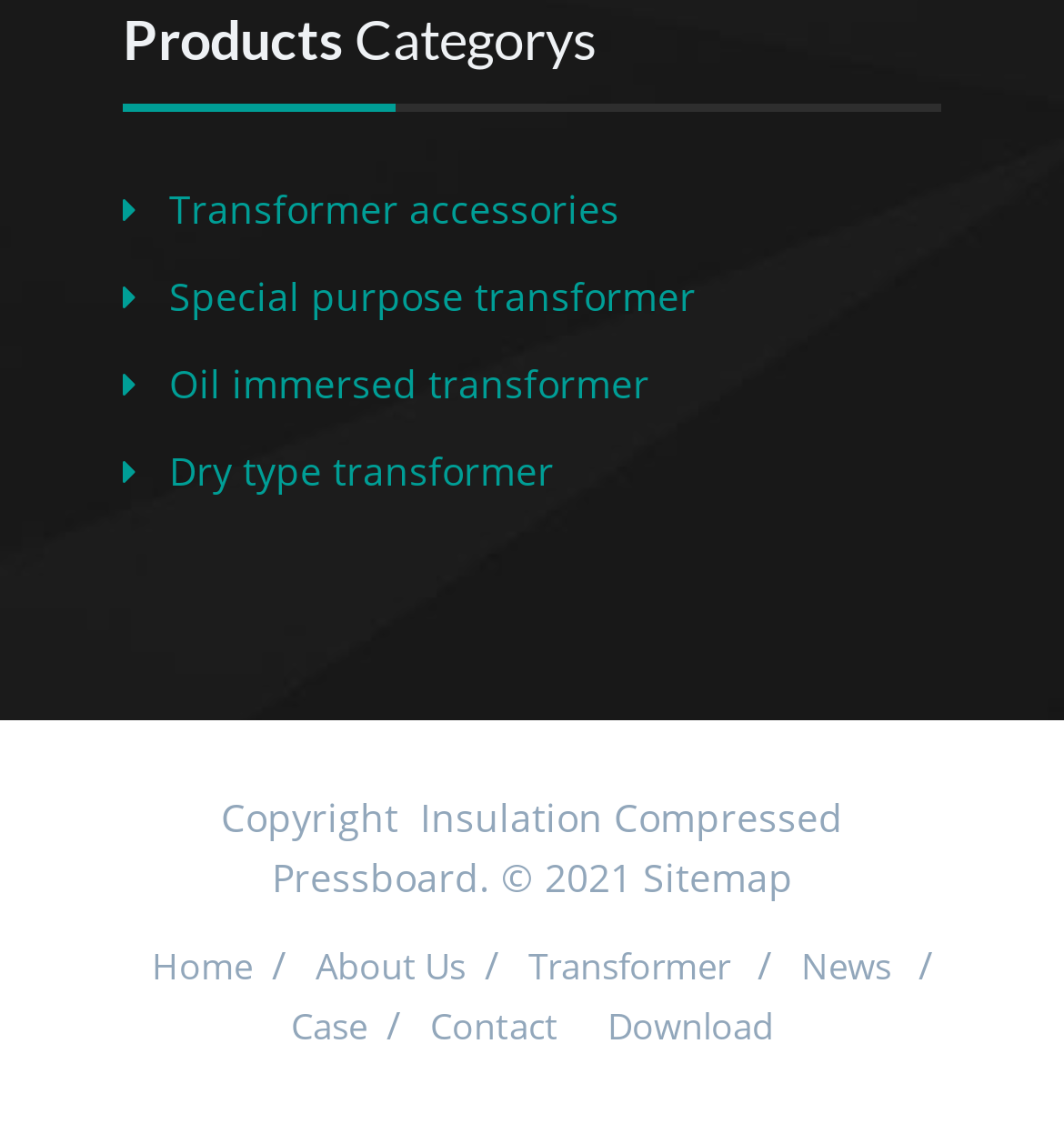What type of product is related to 'Insulation Compressed Pressboard'?
Kindly offer a comprehensive and detailed response to the question.

The link 'Insulation Compressed Pressboard' is located near the transformer-related links, suggesting that it is a product related to transformers, possibly a component or accessory.